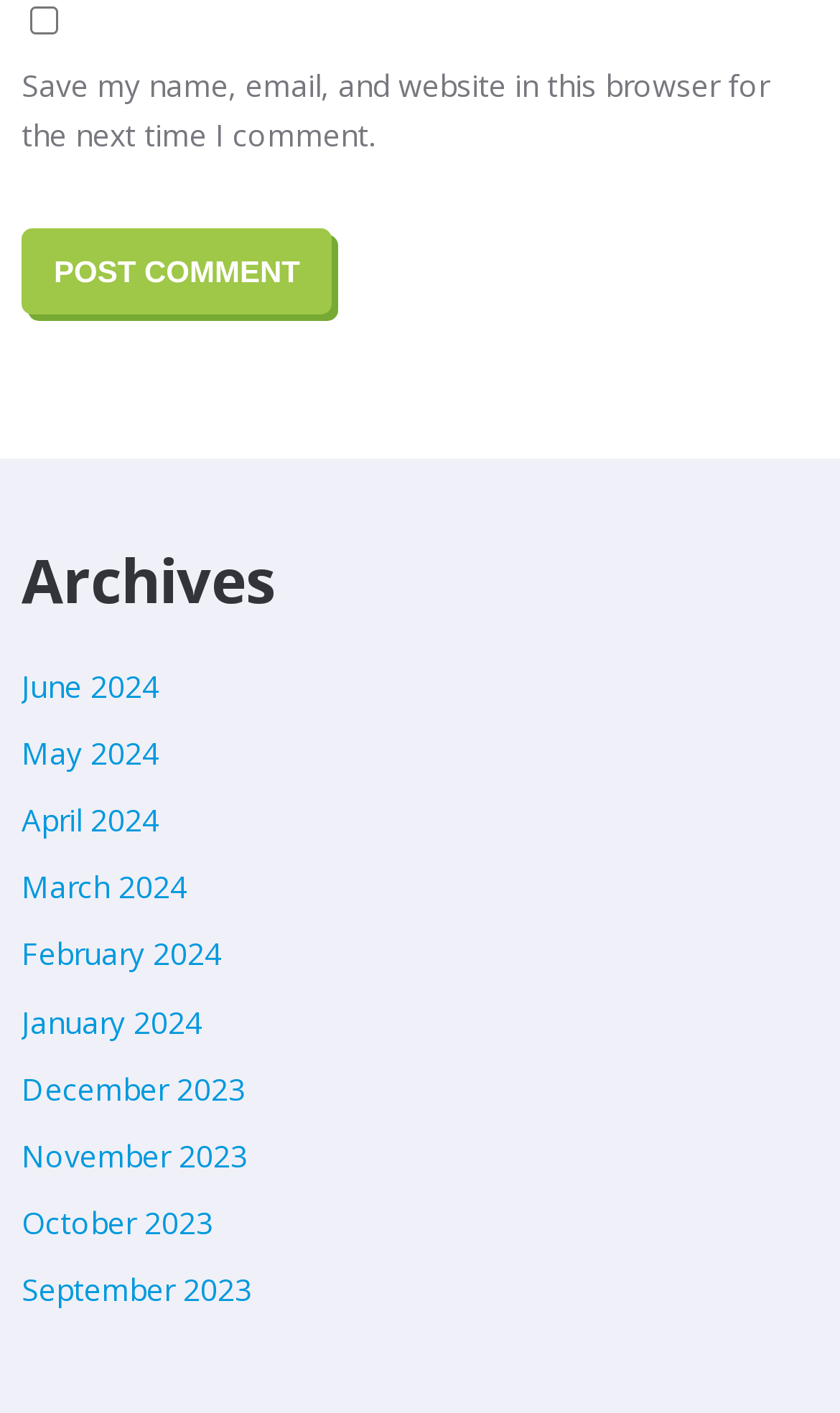Find the bounding box coordinates of the element I should click to carry out the following instruction: "Go to June 2024 archives".

[0.026, 0.471, 0.19, 0.5]